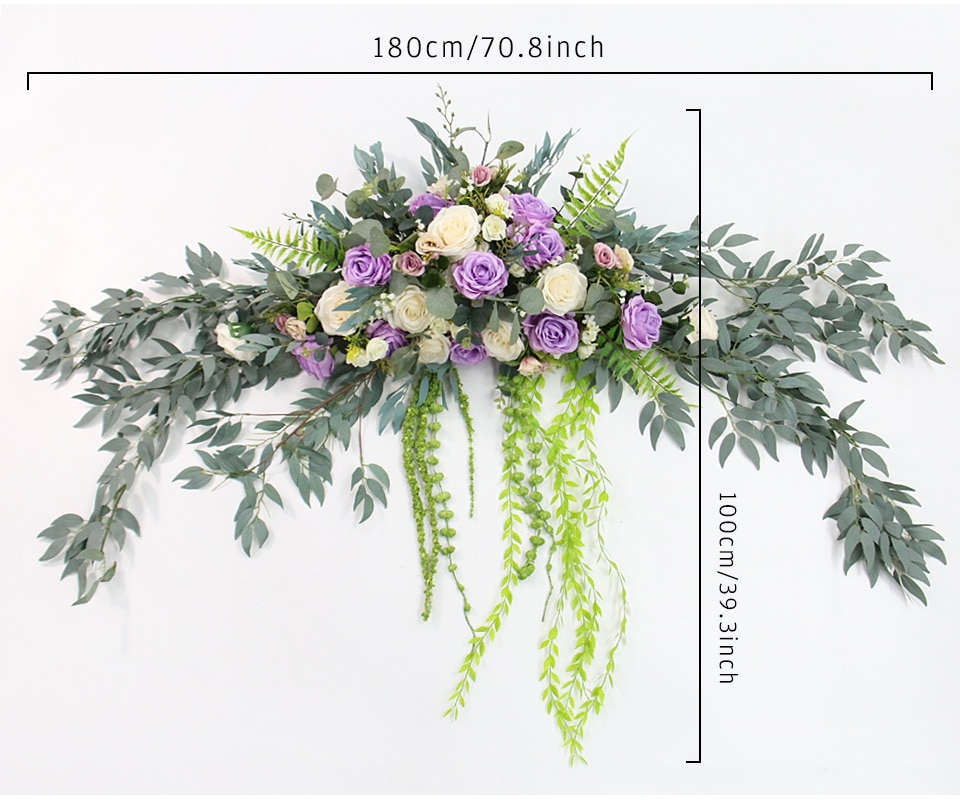What style of decor does the arrangement seamlessly enhance?
Refer to the image and respond with a one-word or short-phrase answer.

Rustic to modern